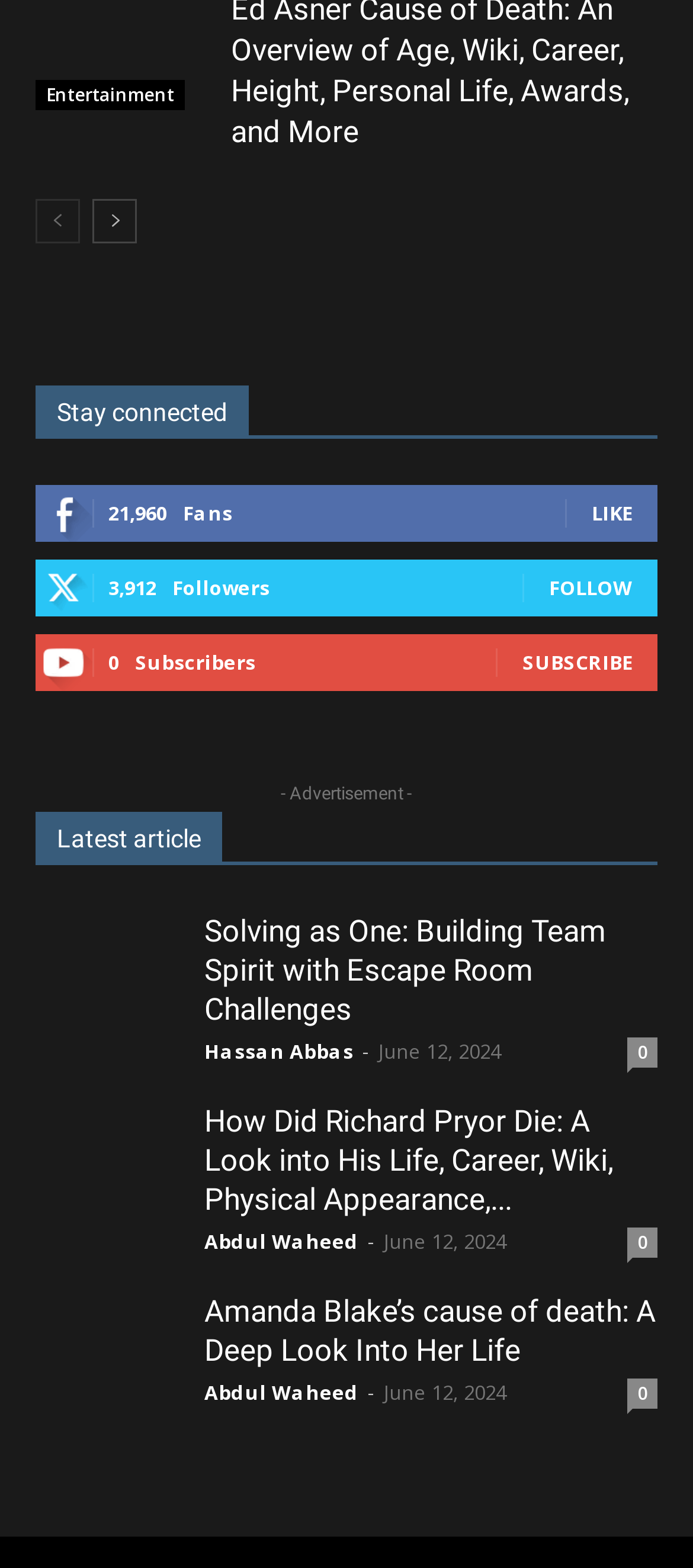Determine the bounding box coordinates for the clickable element required to fulfill the instruction: "Like this post". Provide the coordinates as four float numbers between 0 and 1, i.e., [left, top, right, bottom].

[0.854, 0.318, 0.913, 0.335]